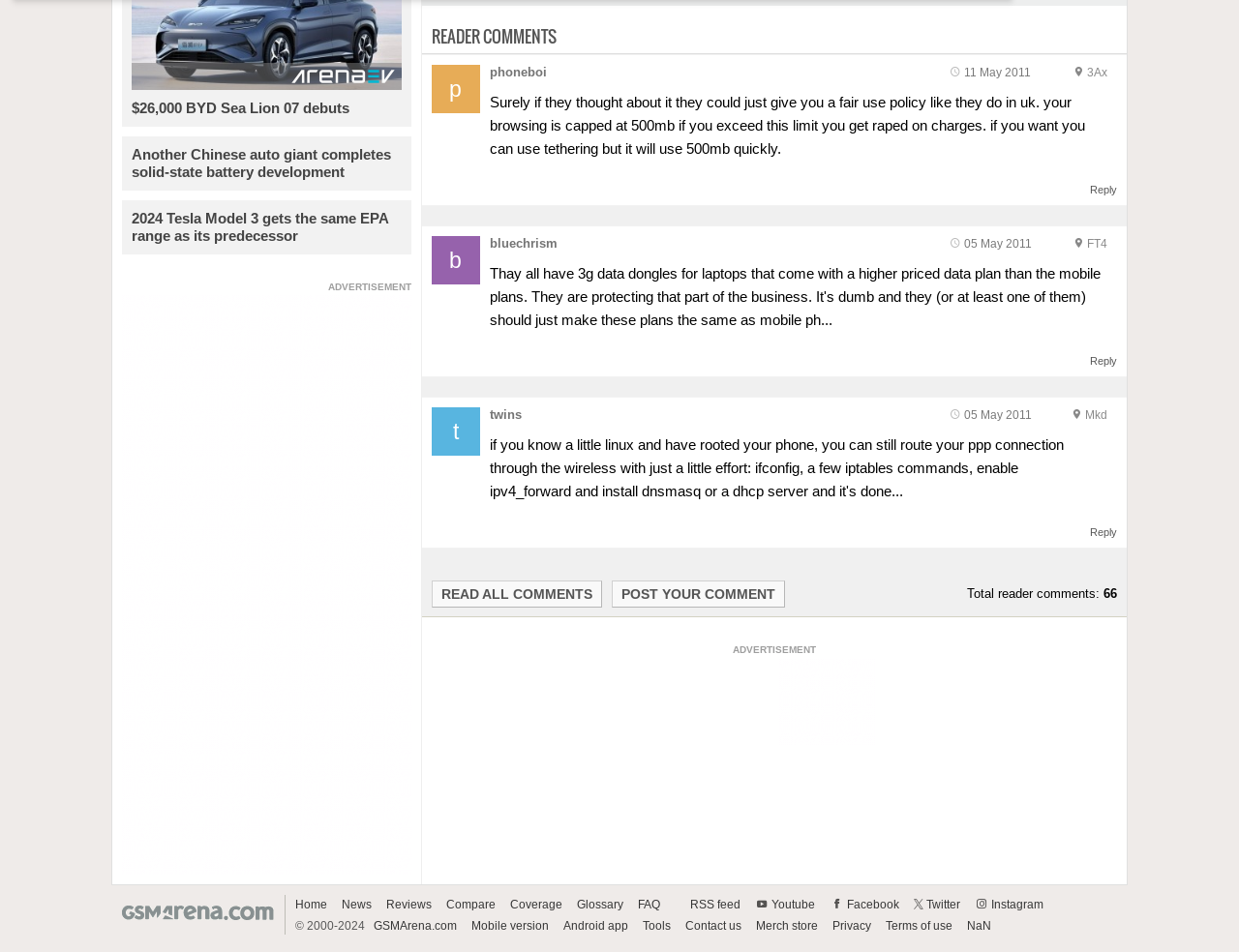Can you find the bounding box coordinates of the area I should click to execute the following instruction: "Click on 'READ ALL COMMENTS'"?

[0.348, 0.61, 0.486, 0.638]